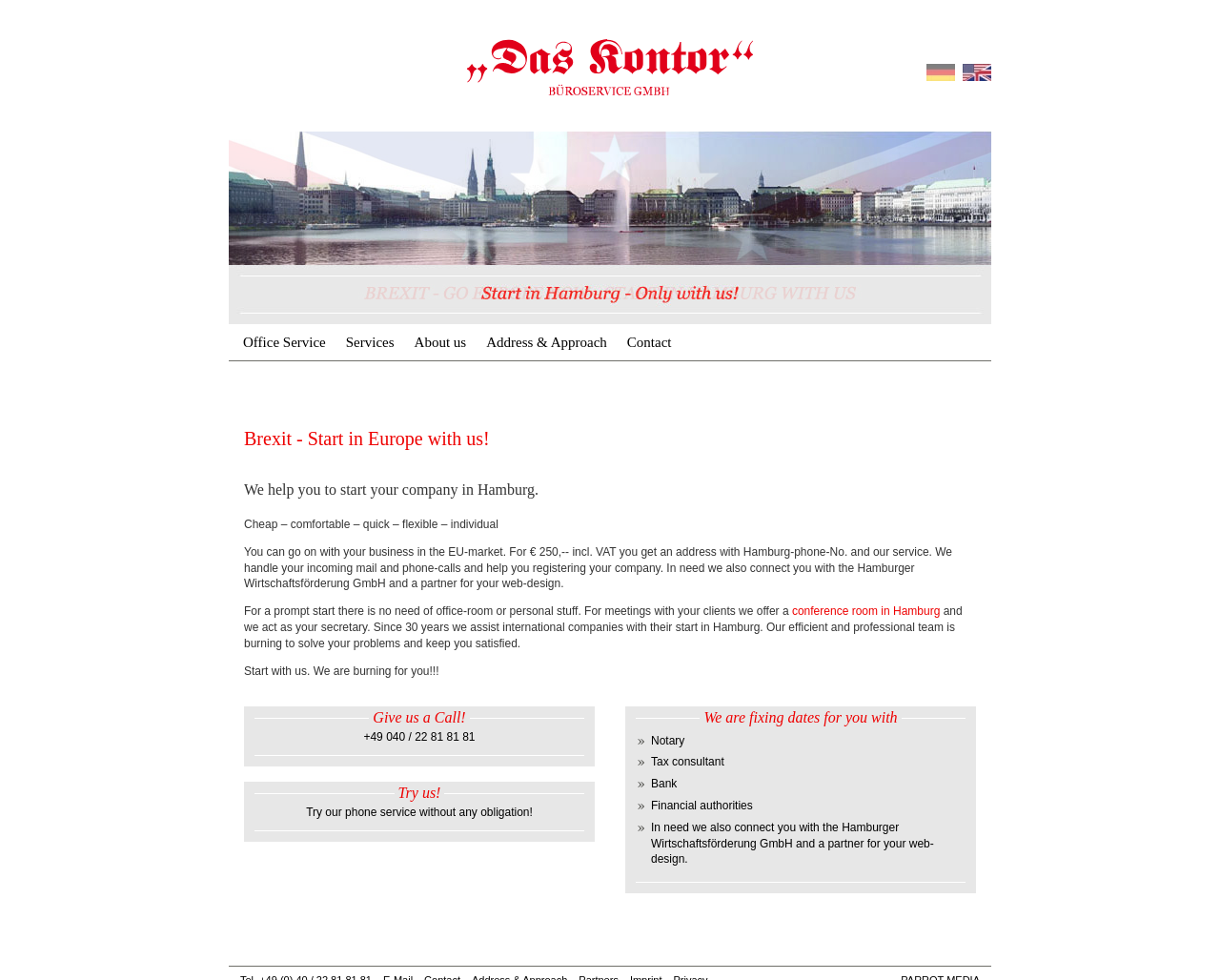How much does the office service cost?
Utilize the image to construct a detailed and well-explained answer.

The cost of the office service is € 250,-- including VAT, as mentioned in the webpage's content, which provides a business address with a Hamburg phone number and mail processing.